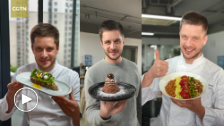Give a thorough description of the image, including any visible elements and their relationships.

This image showcases a talented celebrity chef who expertly blends French and Chinese culinary traditions. The chef is depicted in three distinct poses, each proudly presenting a different dish that highlights his cooking skills. In the first section, he holds a vibrant plate filled with colorful vegetables, showcasing his expertise in creating visually appealing and delicious dishes. In the middle, he features a beautifully styled chocolate dessert, emphasizing artistry in pastry-making. The final pose captures him with a plate of flavorful pasta, giving a thumbs-up to express his enthusiasm for the dish. This visual narrative encapsulates his culinary journey and the innovative fusion of flavors that characterizes his cooking style. Accompanying the image is a link to an article titled "Celebrity chef blends French and Chinese cuisine," inviting viewers to explore more about his gastronomic contributions.